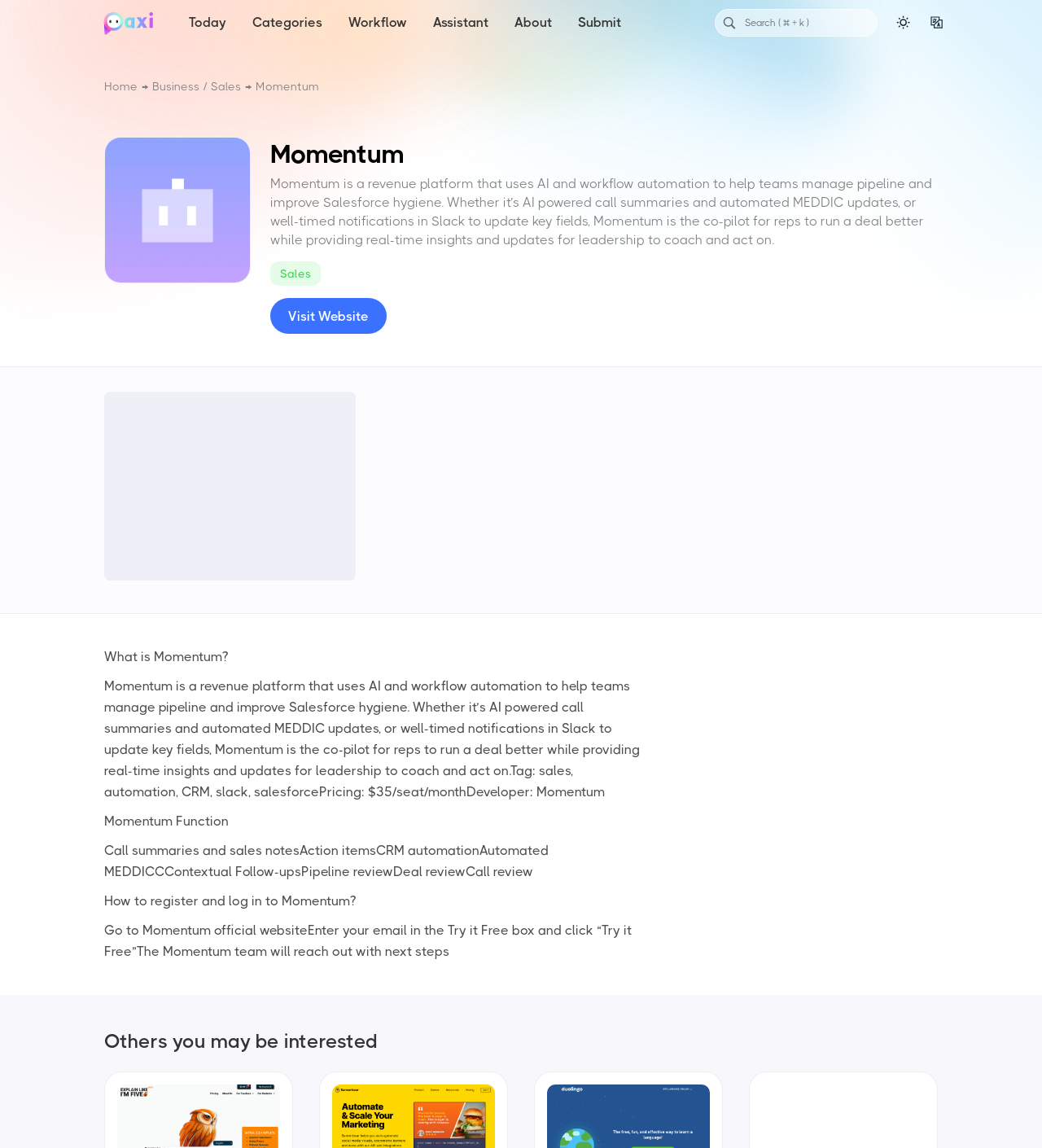Give a one-word or one-phrase response to the question: 
What is the purpose of Momentum?

Manage pipeline and improve Salesforce hygiene